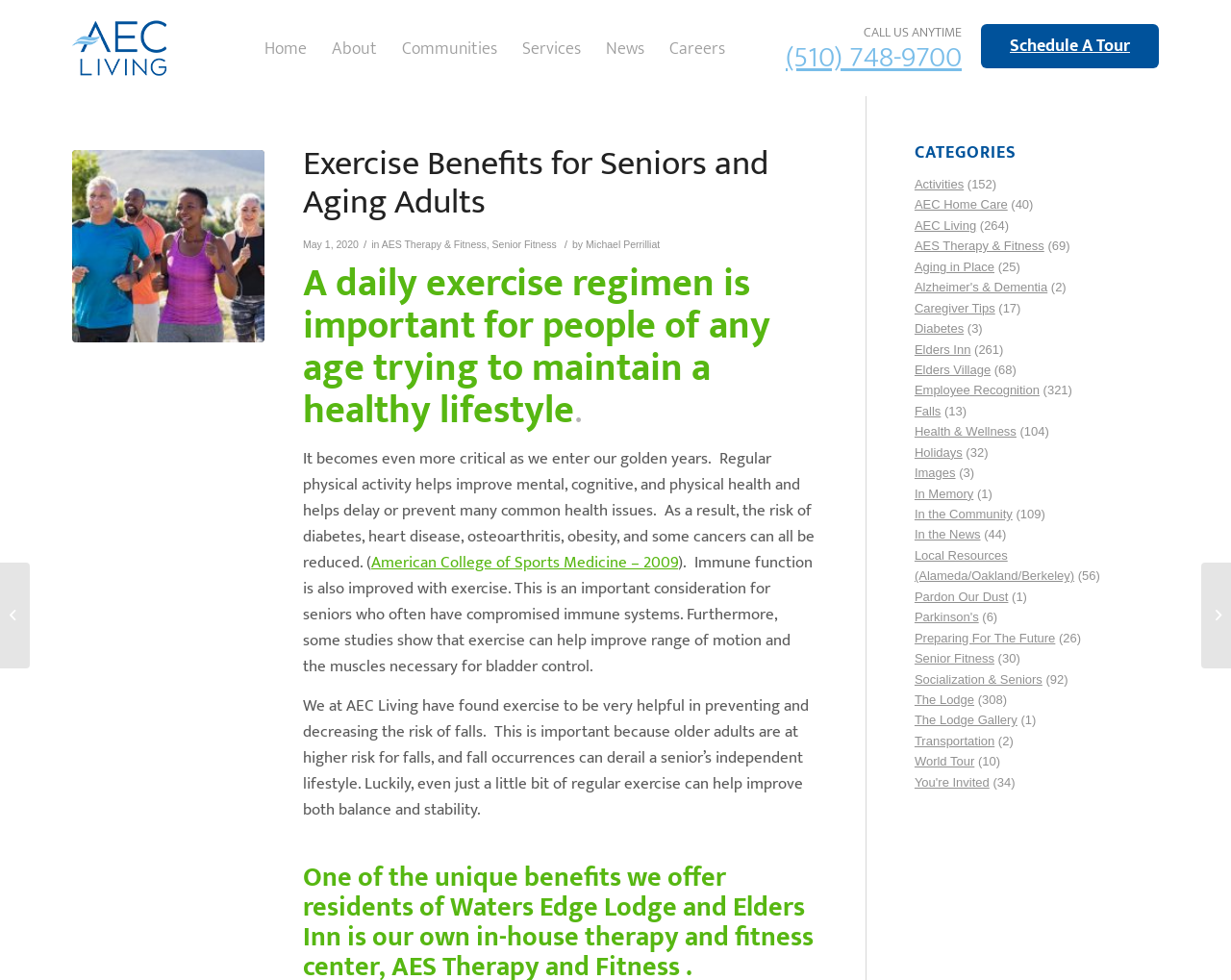Provide the bounding box coordinates in the format (top-left x, top-left y, bottom-right x, bottom-right y). All values are floating point numbers between 0 and 1. Determine the bounding box coordinate of the UI element described as: Caregiver Tips

[0.743, 0.307, 0.808, 0.322]